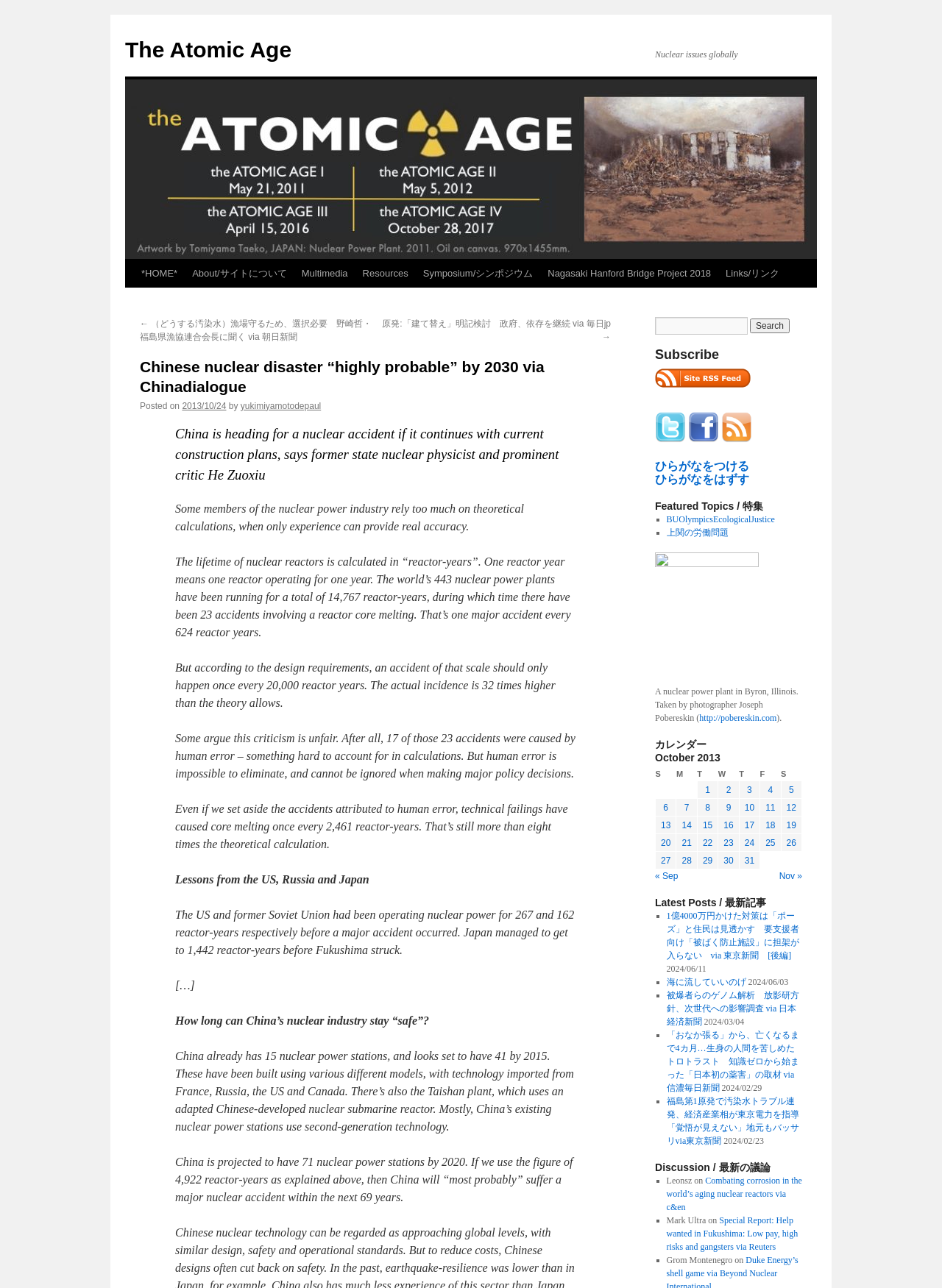Provide the bounding box coordinates of the HTML element this sentence describes: "The Atomic Age".

[0.133, 0.029, 0.309, 0.048]